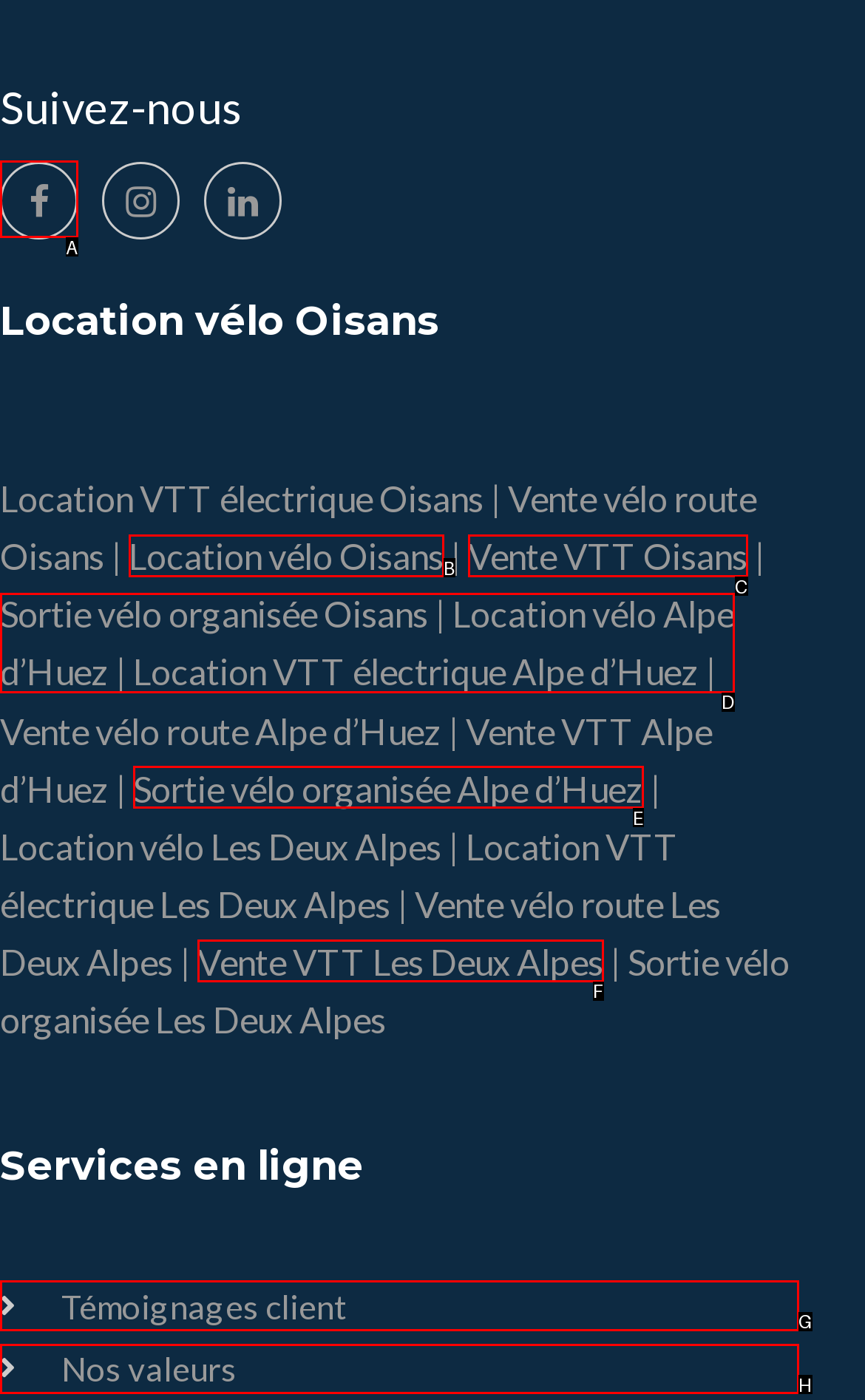Choose the HTML element that should be clicked to achieve this task: Follow us on social media
Respond with the letter of the correct choice.

A